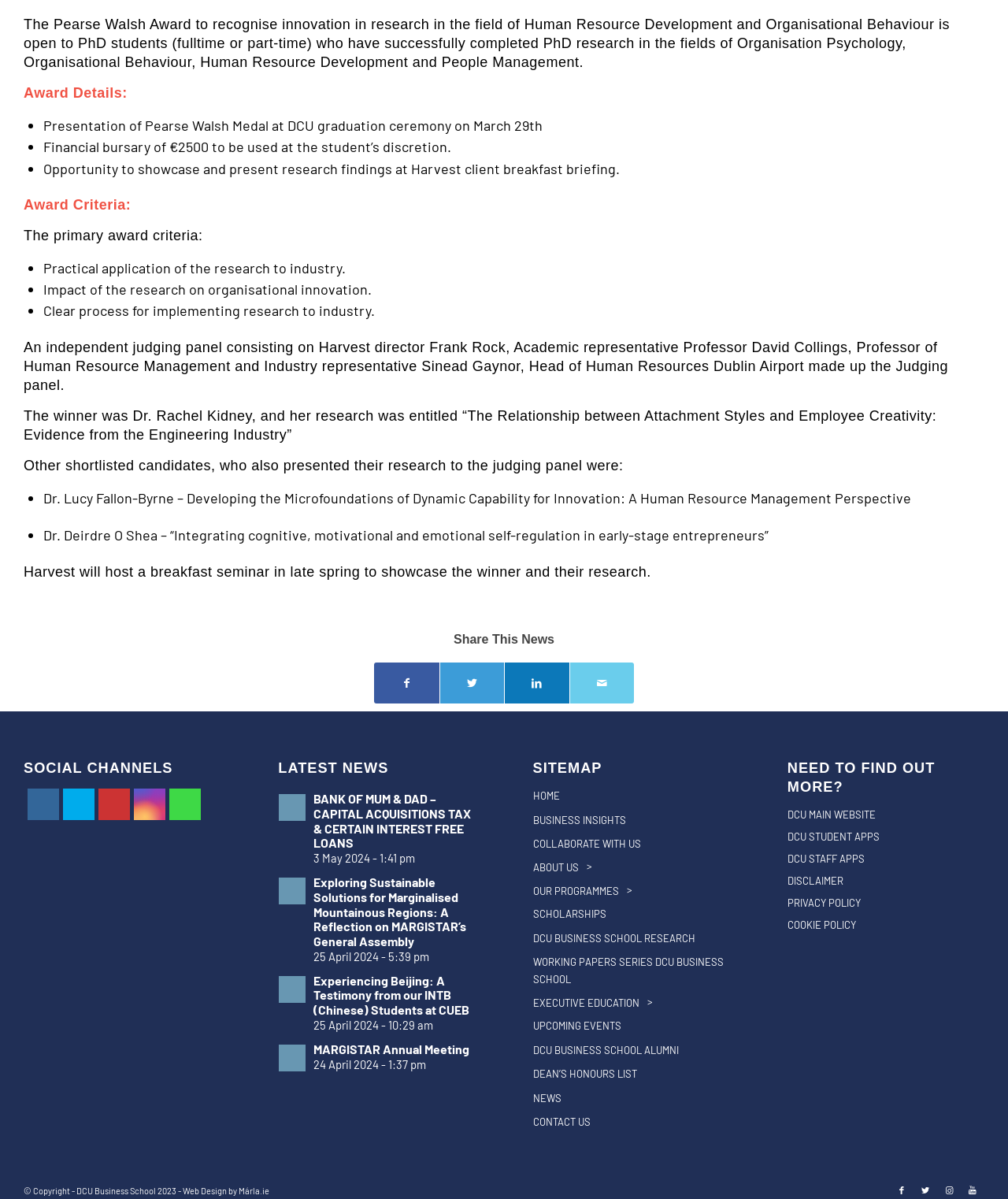Identify the bounding box for the UI element described as: "Share on LinkedIn". Ensure the coordinates are four float numbers between 0 and 1, formatted as [left, top, right, bottom].

[0.501, 0.552, 0.564, 0.587]